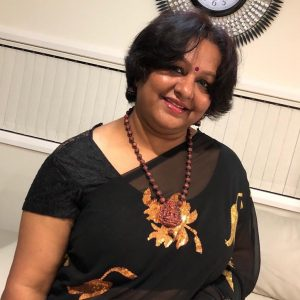Identify and describe all the elements present in the image.

The image depicts a woman seated in a graceful pose, capturing a moment of warmth and confidence. She is dressed in an elegant black saree adorned with intricate golden floral embroidery, which highlights her stylish choice of attire. Around her neck, she wears a striking necklace, possibly made of wooden beads, adding a touch of earthy charm to her overall look. 

Her hair is styled in soft waves, framing her face beautifully, while a subtle smile enhances her approachable demeanor. Situated in a well-lit indoor setting, she radiates a sense of joy and self-assuredness. A decorative wall clock and a circular mirror in the background add to the aesthetic of the space, indicating a cozy, personalized environment. 

This image is accompanied by the caption "Dreamer, Traveller, Storyteller," suggesting her multifaceted personality and her love for sharing experiences and narratives, embodying a spirit of exploration and creativity.